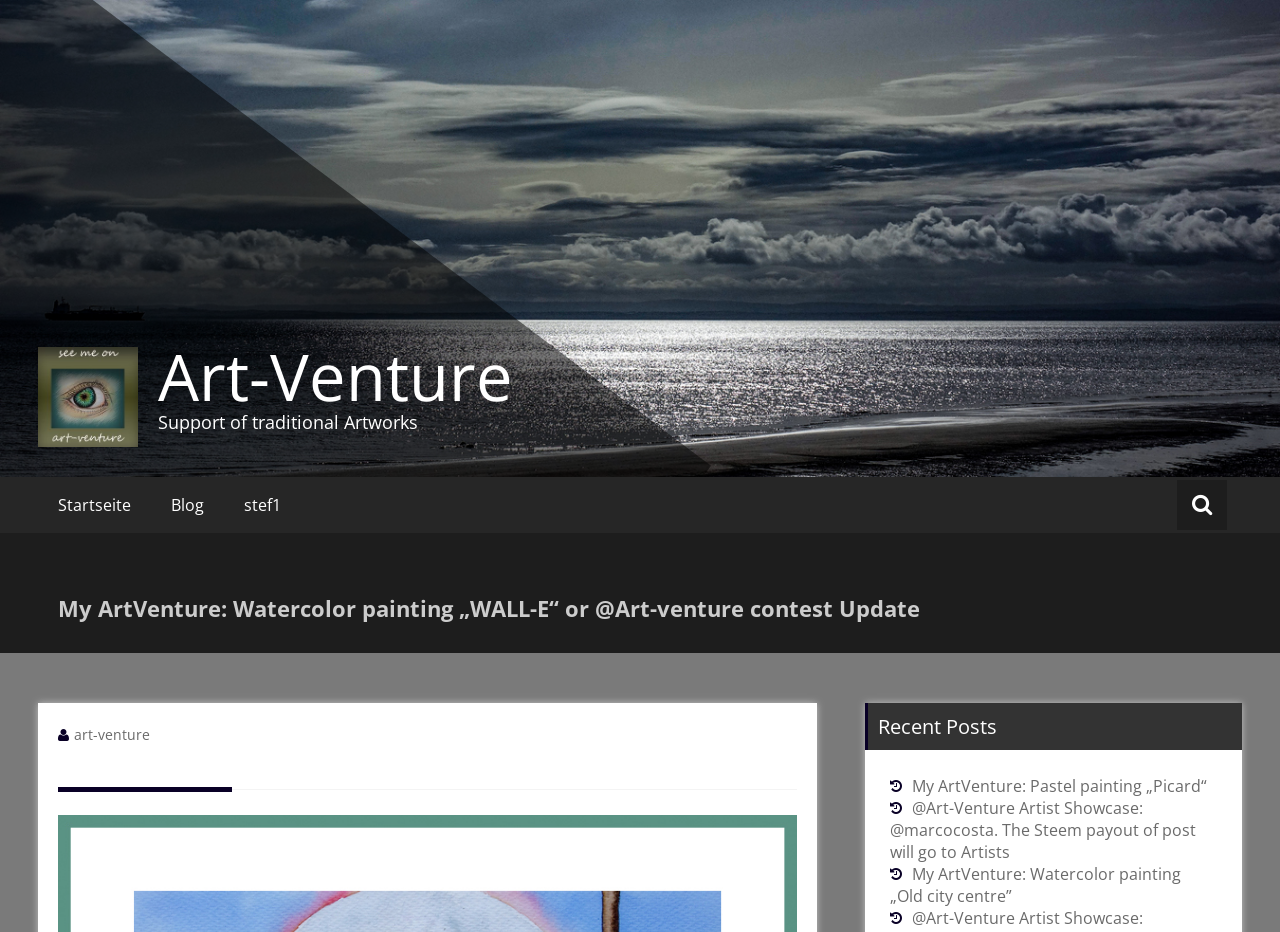Generate a comprehensive description of the contents of the webpage.

The webpage is about an art blog, specifically showcasing the author's art venture. At the top, there is a large image taking up almost half of the screen, with the title "Art-Venture" written on it. Below the image, there is a link to "Art-Venture" and a heading with the same text. 

To the right of the image, there is a section with a heading "Support of traditional Artworks". Below this section, there are three links: "Startseite", "Blog", and "stef1". 

Further down, there is a heading "My ArtVenture: Watercolor painting „WALL-E“ or @Art-venture contest Update", which is likely the title of the current blog post. Below this heading, there is a link to "art-venture". 

A horizontal separator line divides the page, and below it, there is a section with a heading "Recent Posts". This section contains three links to recent blog posts, including "My ArtVenture: Pastel painting „Picard“", "@Art-Venture Artist Showcase: @marcocosta. The Steem payout of post will go to Artists", and "My ArtVenture: Watercolor painting „Old city centre”".